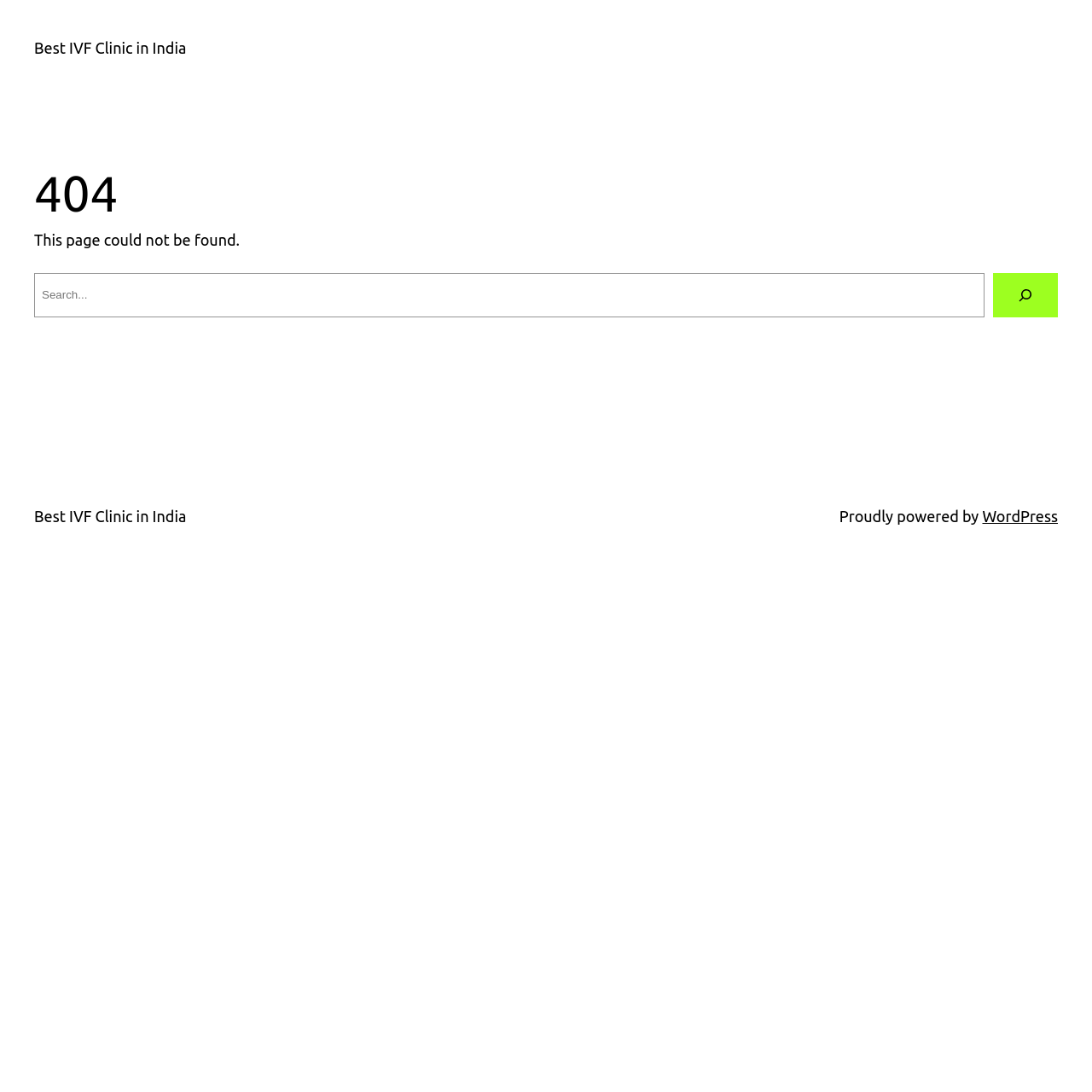Use a single word or phrase to answer the following:
What is the text on the button next to the search box?

Search